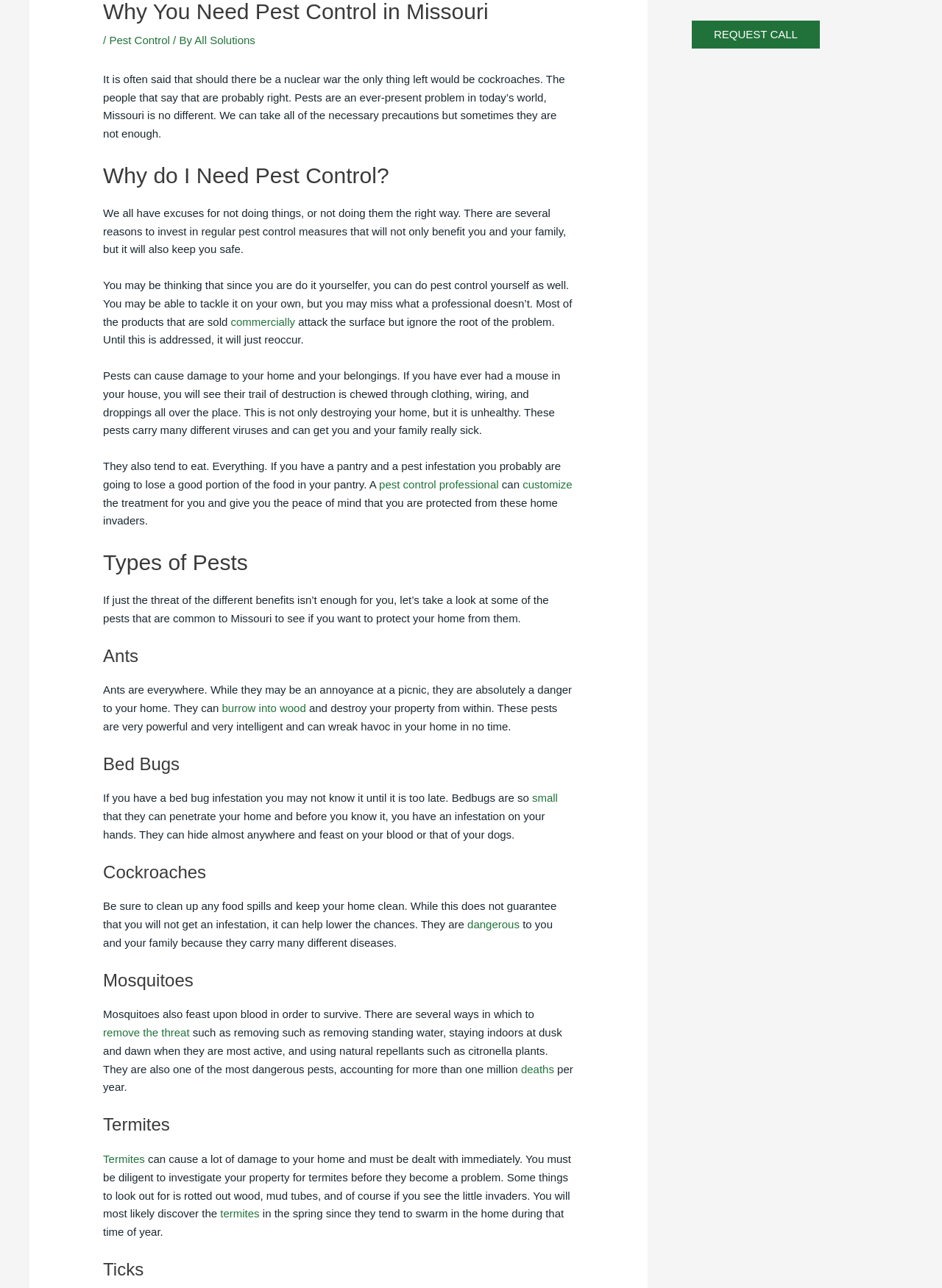Give the bounding box coordinates for this UI element: "pest control professional". The coordinates should be four float numbers between 0 and 1, arranged as [left, top, right, bottom].

[0.402, 0.371, 0.529, 0.381]